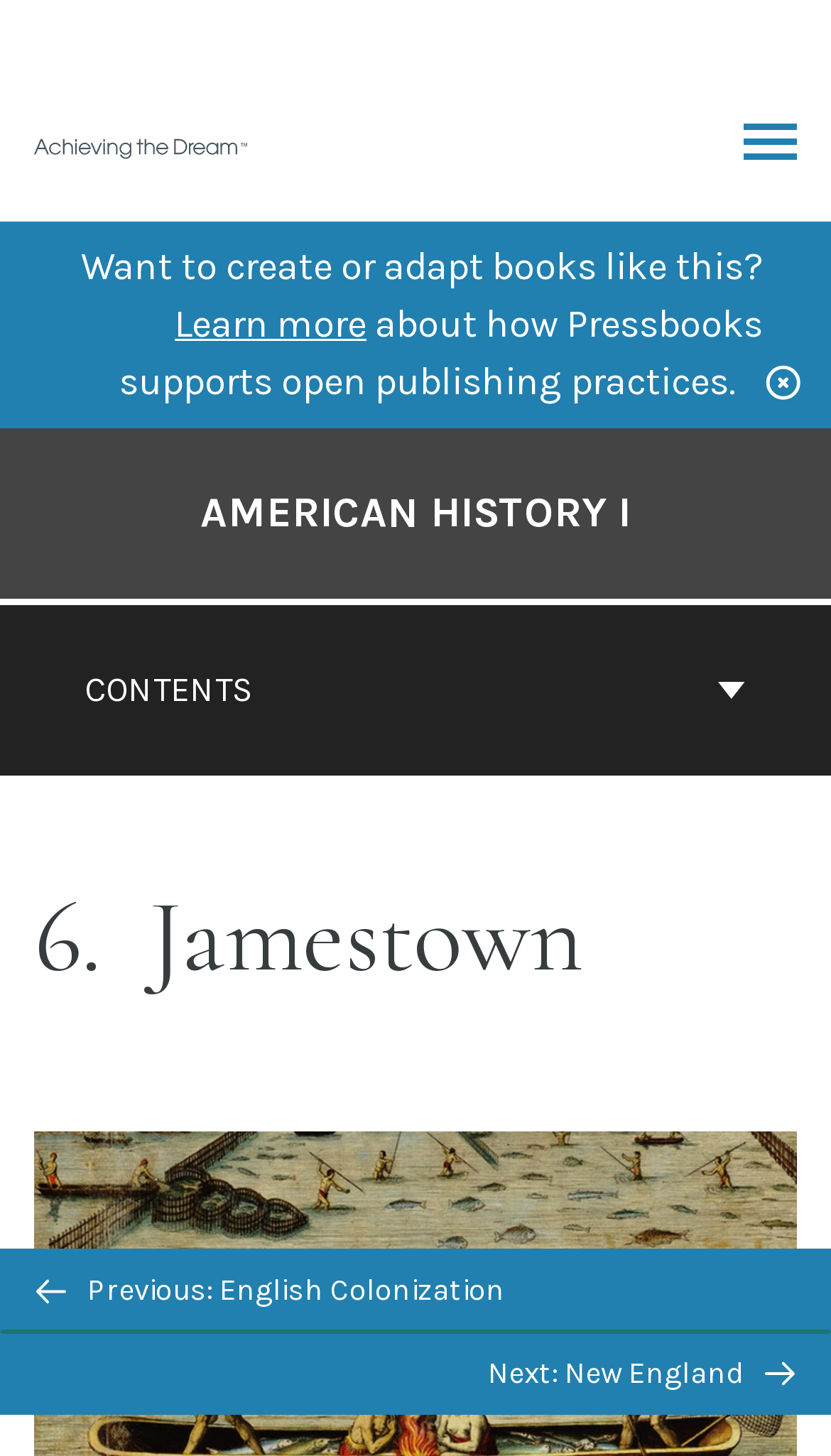From the given element description: "Contents", find the bounding box for the UI element. Provide the coordinates as four float numbers between 0 and 1, in the order [left, top, right, bottom].

[0.01, 0.416, 0.99, 0.533]